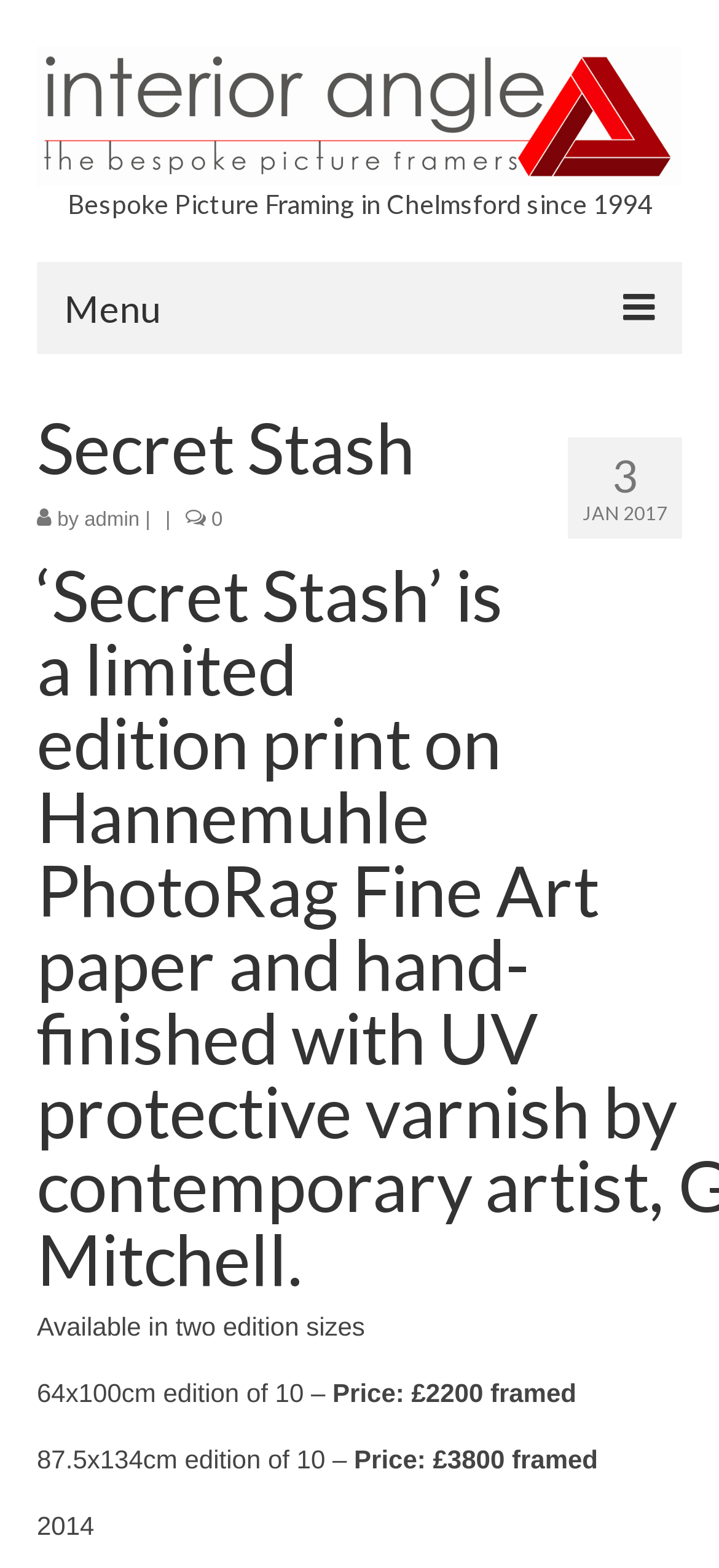From the details in the image, provide a thorough response to the question: How many editions are available for the 64x100cm print?

I found the answer by looking at the text that describes the available editions, which mentions '64x100cm edition of 10'.